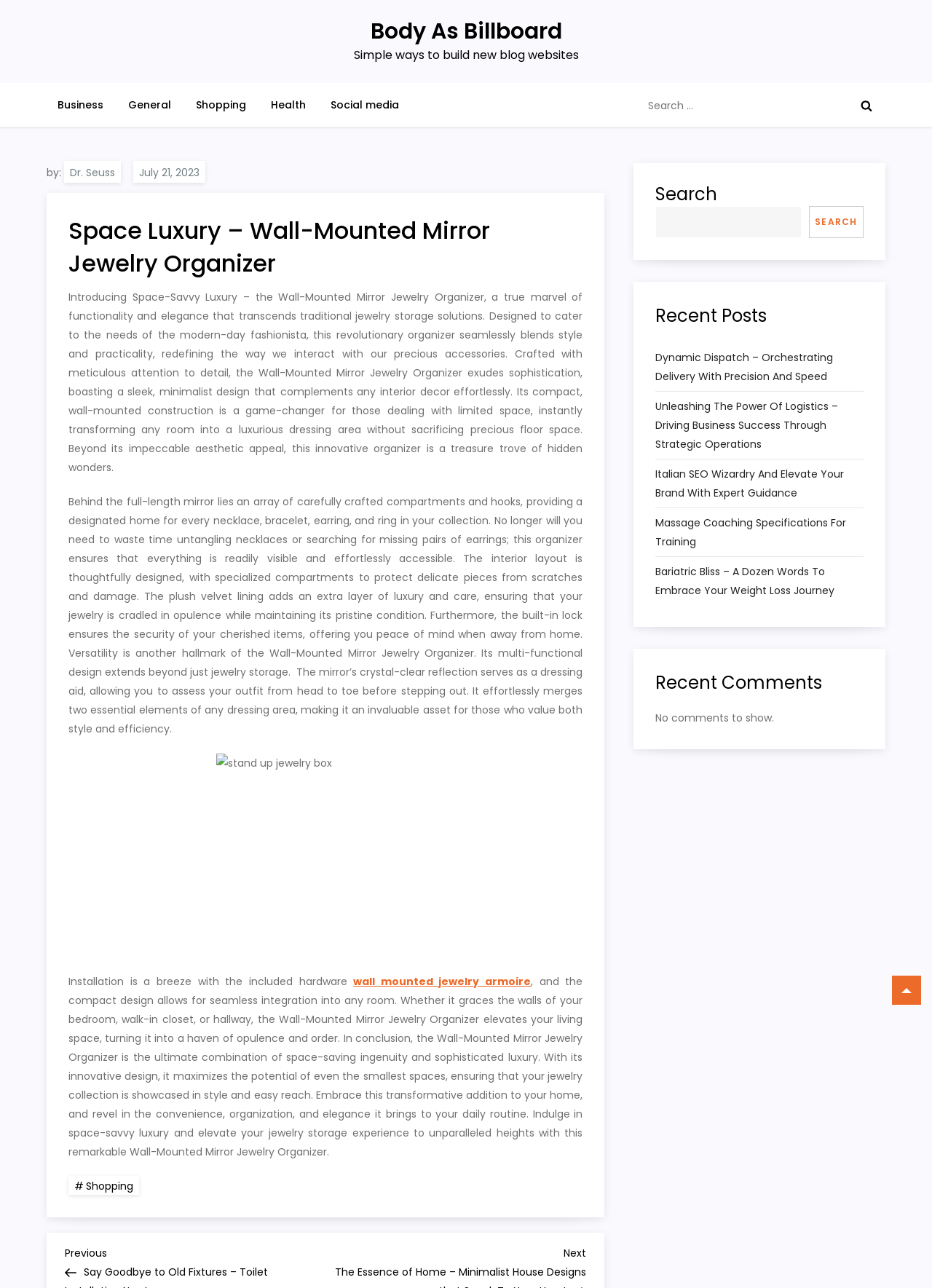Find the bounding box coordinates for the area that should be clicked to accomplish the instruction: "Watch Video Guides".

None